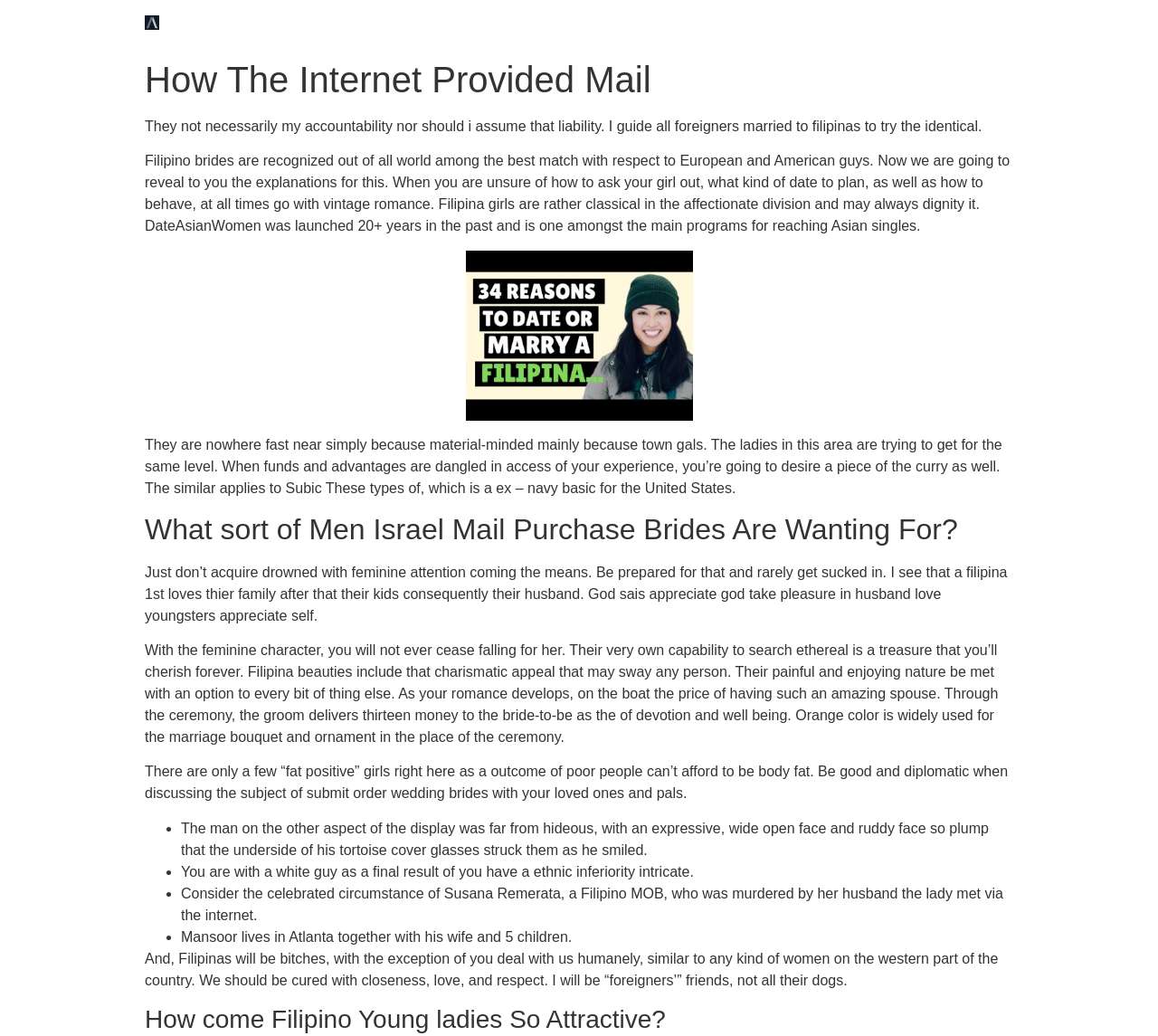Respond concisely with one word or phrase to the following query:
What is the image above the text 'Filipino brides are recognized out of all world among the best match for European and American guys'?

A Filipina woman